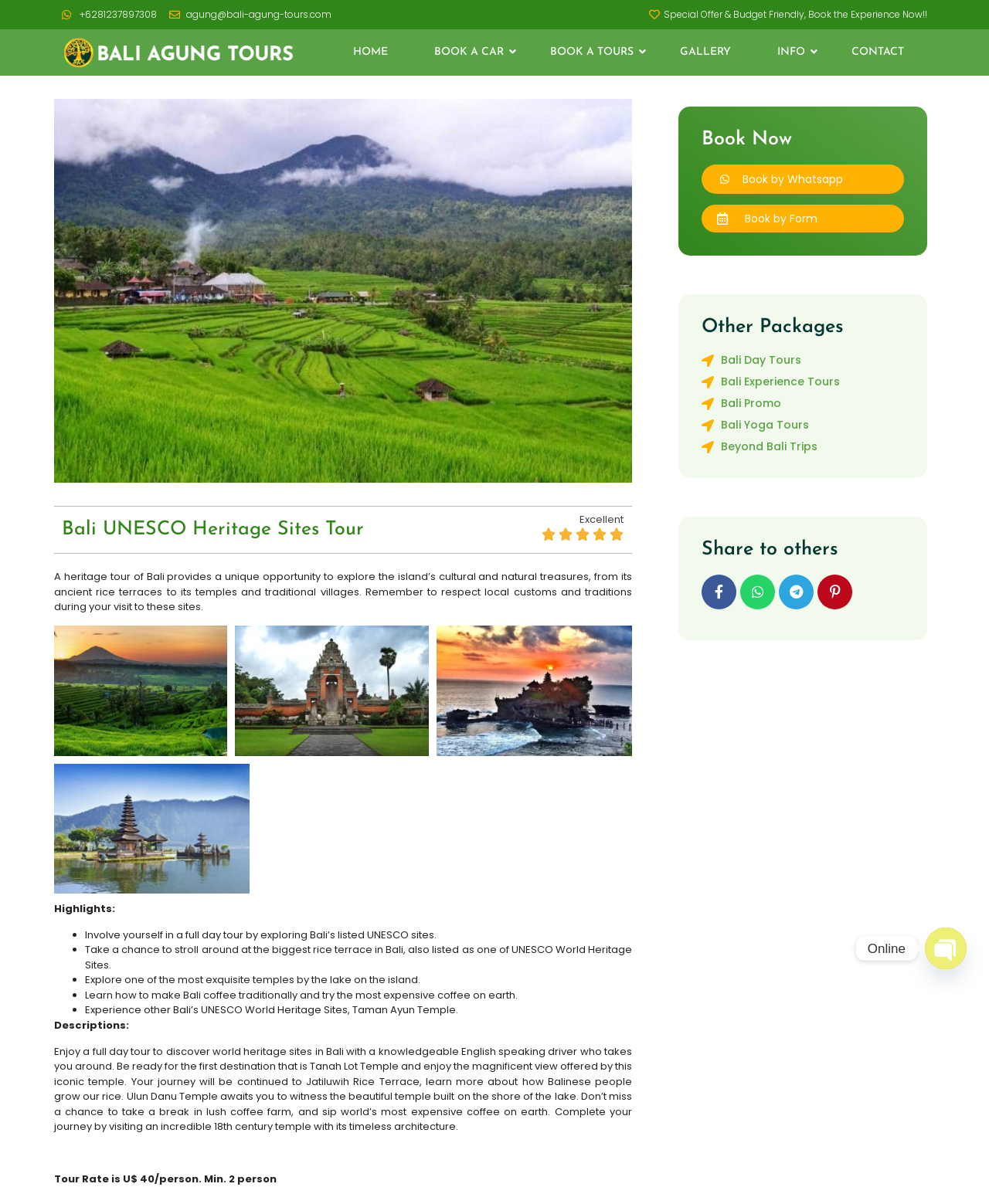Determine the bounding box coordinates for the clickable element required to fulfill the instruction: "Share to others by clicking the Facebook link". Provide the coordinates as four float numbers between 0 and 1, i.e., [left, top, right, bottom].

[0.748, 0.477, 0.784, 0.506]